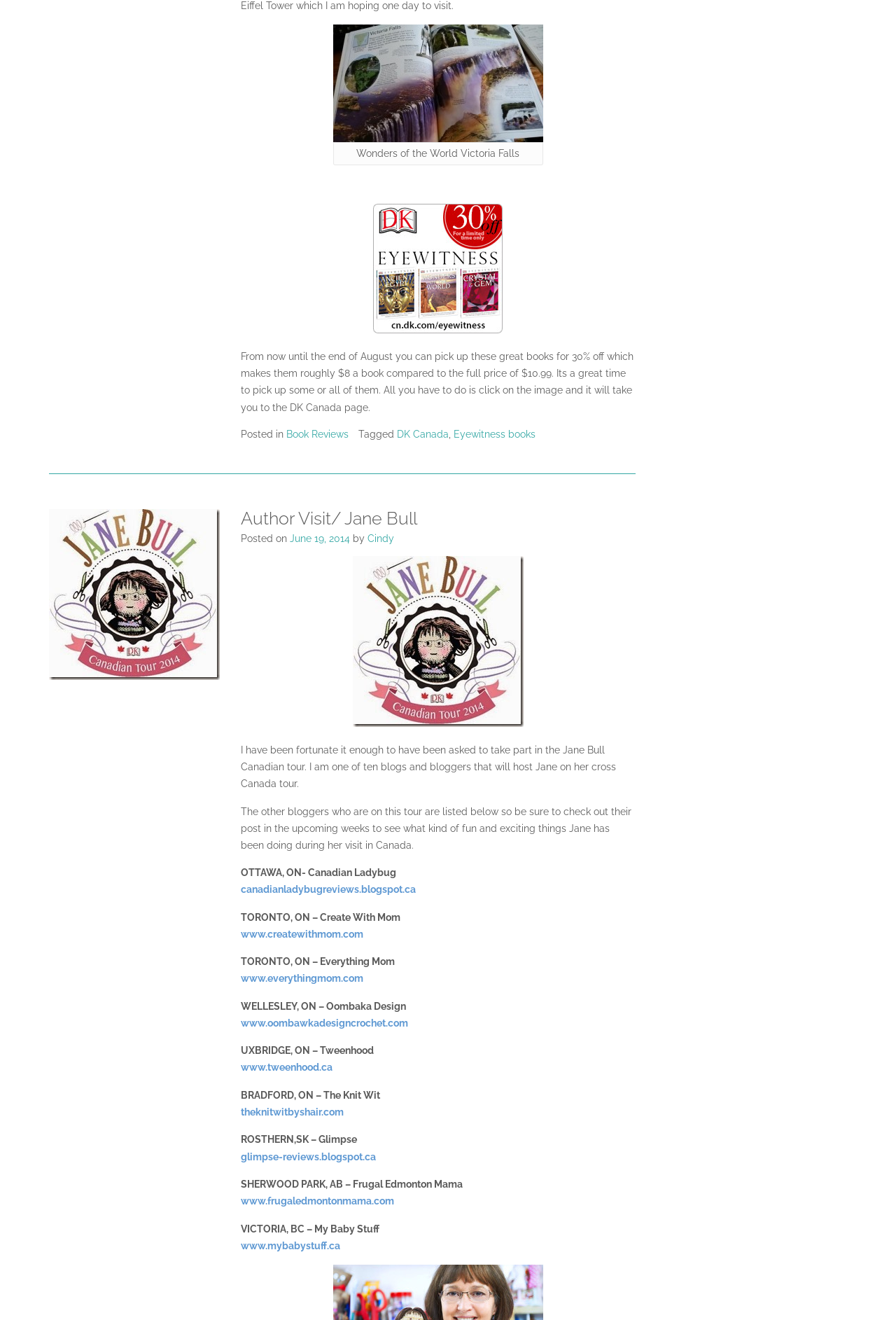Give the bounding box coordinates for the element described as: "www.mybabystuff.ca".

[0.269, 0.939, 0.38, 0.948]